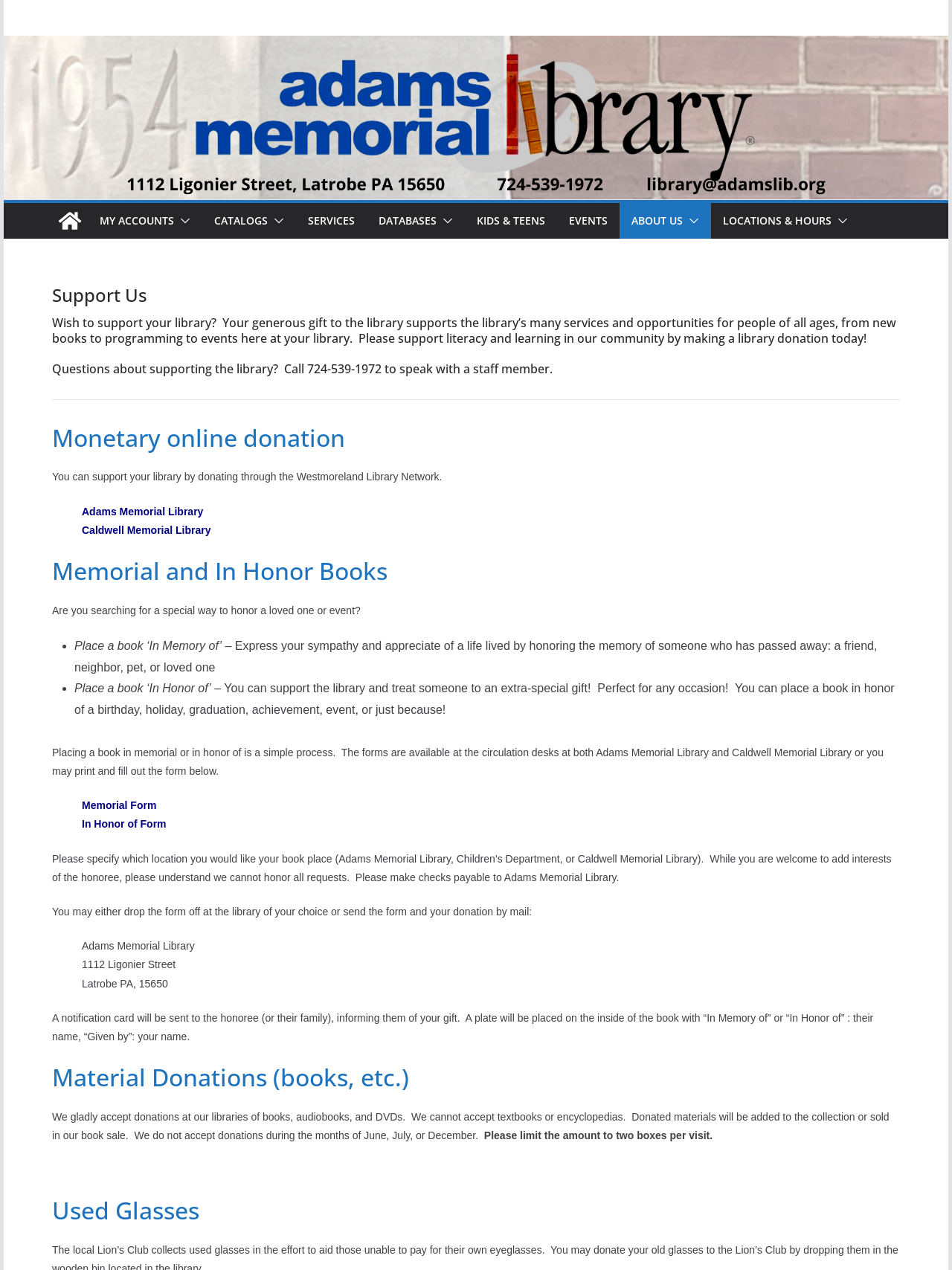Locate the UI element described by parent_node: LOCATIONS & HOURS and provide its bounding box coordinates. Use the format (top-left x, top-left y, bottom-right x, bottom-right y) with all values as floating point numbers between 0 and 1.

[0.873, 0.166, 0.891, 0.182]